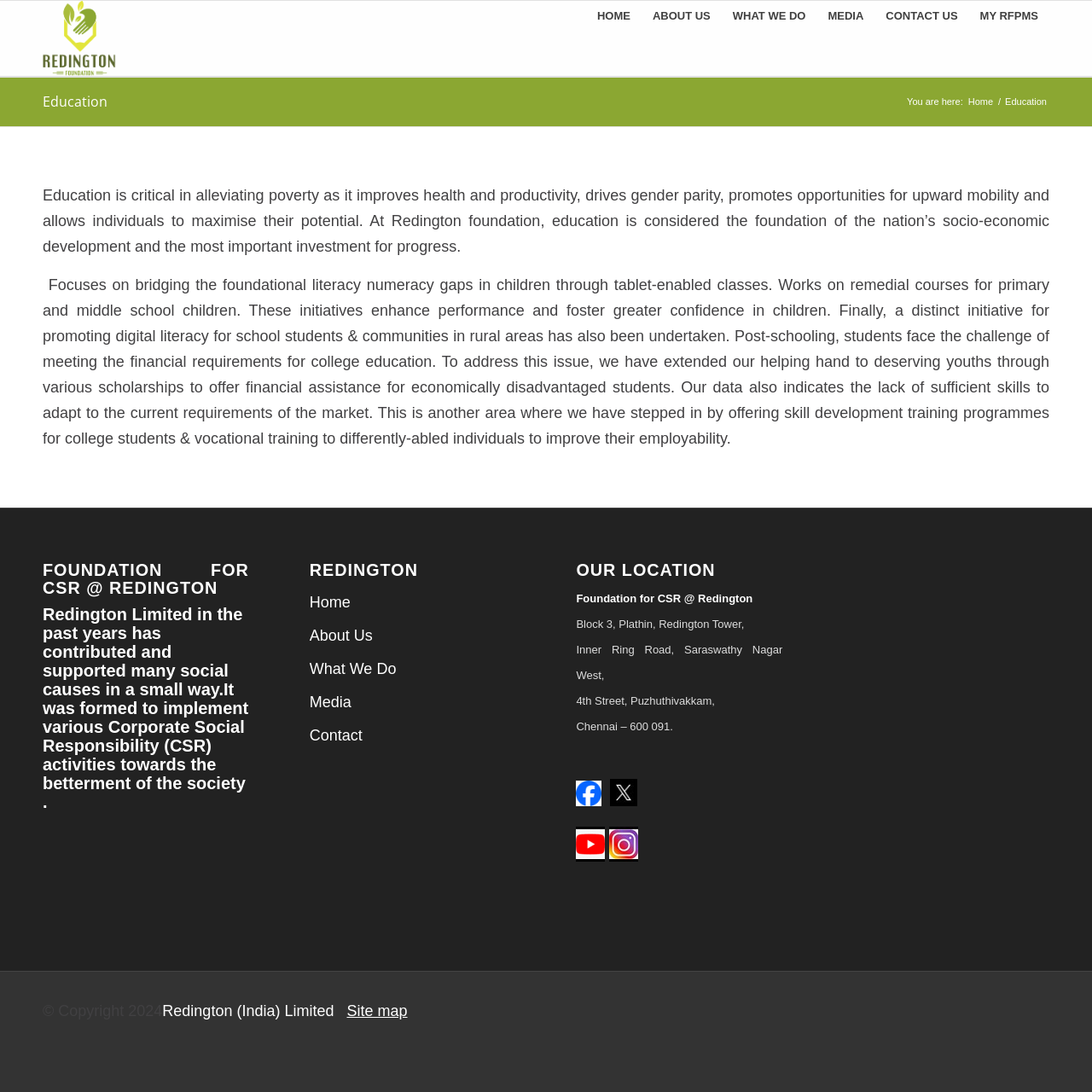Create an elaborate caption that covers all aspects of the webpage.

The webpage is about the Foundation for CSR at Redington, with a focus on education. At the top, there is a logo and a navigation menu with links to different sections of the website, including Home, About Us, What We Do, Media, Contact Us, and MY RFPMS. Below the navigation menu, there is a heading that reads "Education" and a link to the same.

The main content of the page is divided into two sections. The left section has a heading that reads "FOUNDATION FOR CSR @ REDINGTON" and a brief description of the organization's CSR activities. Below this, there are links to different sections of the website, including Home, About Us, What We Do, Media, and Contact.

The right section has a heading that reads "Education" and a detailed description of the organization's education initiatives. The text explains the importance of education in alleviating poverty and promoting socio-economic development. It also describes the organization's programs aimed at bridging the foundational literacy and numeracy gaps in children, providing remedial courses, and promoting digital literacy in rural areas. Additionally, the organization offers scholarships to deserving students and skill development training programs for college students and vocational training for differently-abled individuals.

At the bottom of the page, there is a section that displays the organization's location, including the address and a link to the location. Below this, there are links to social media platforms and a copyright notice that reads "© Copyright 2024".